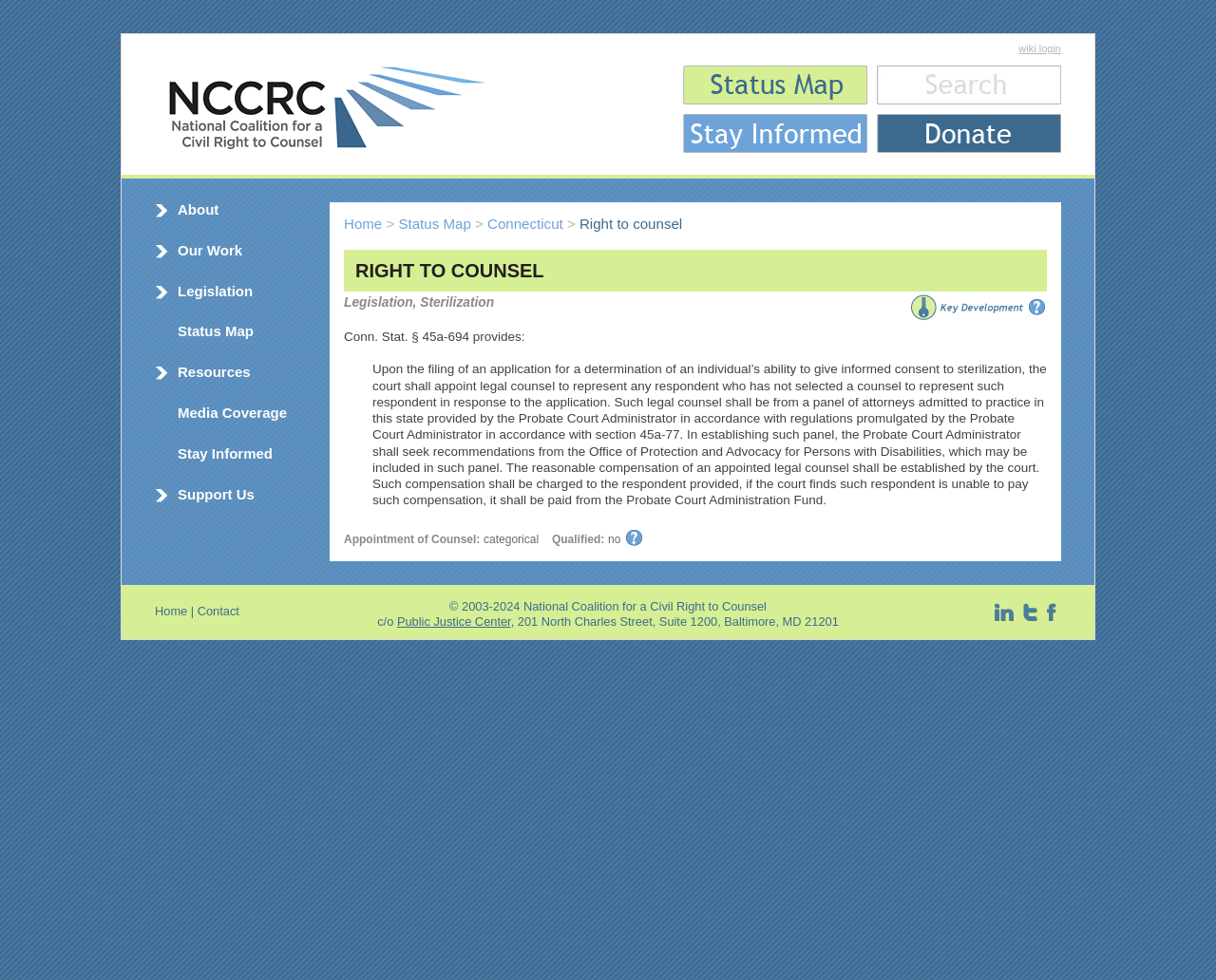Identify the bounding box coordinates for the element that needs to be clicked to fulfill this instruction: "go back to home page". Provide the coordinates in the format of four float numbers between 0 and 1: [left, top, right, bottom].

[0.12, 0.066, 0.401, 0.16]